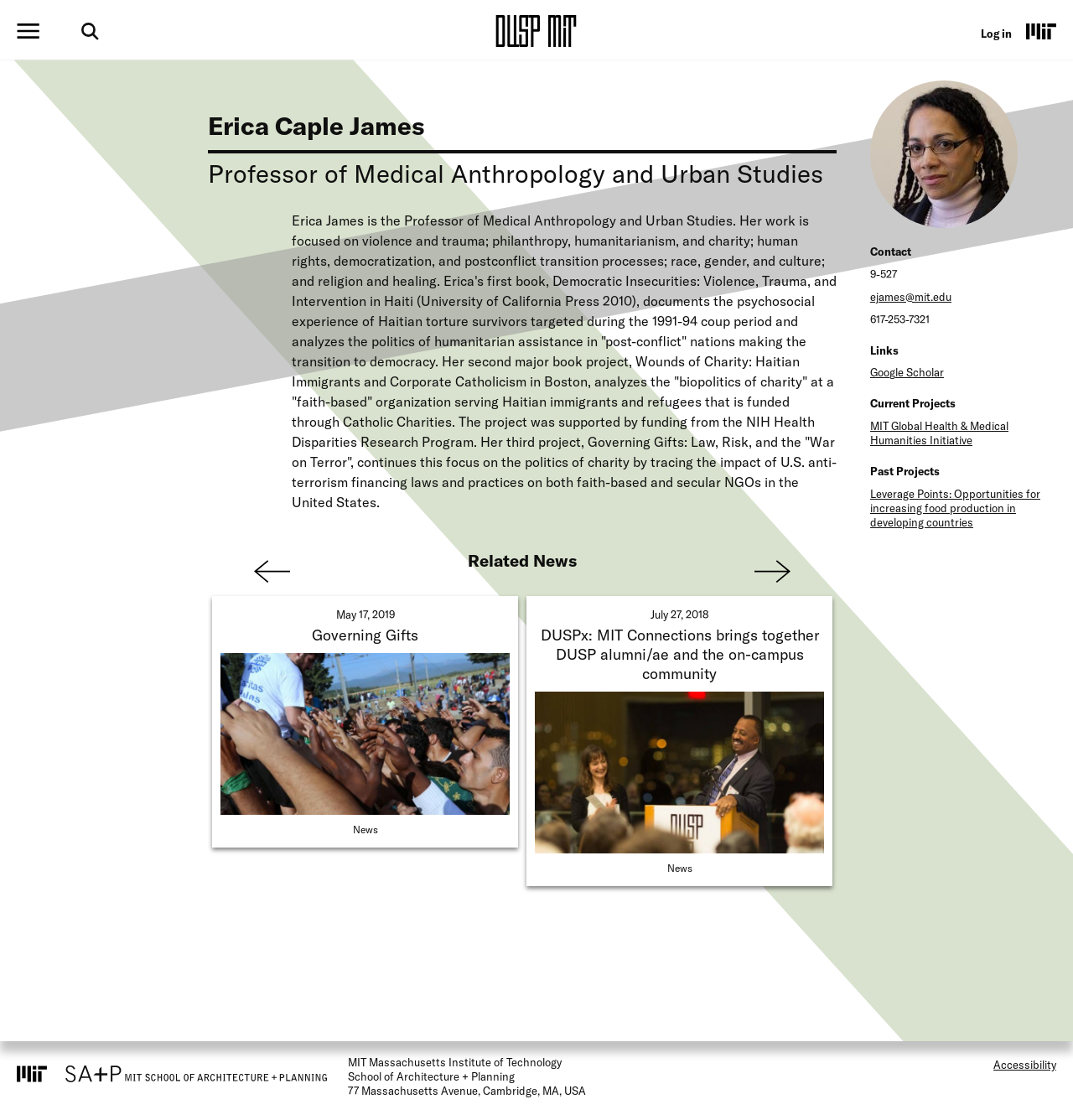Please identify the bounding box coordinates of the element that needs to be clicked to perform the following instruction: "Explore MIT Global Health & Medical Humanities Initiative".

[0.811, 0.374, 0.94, 0.399]